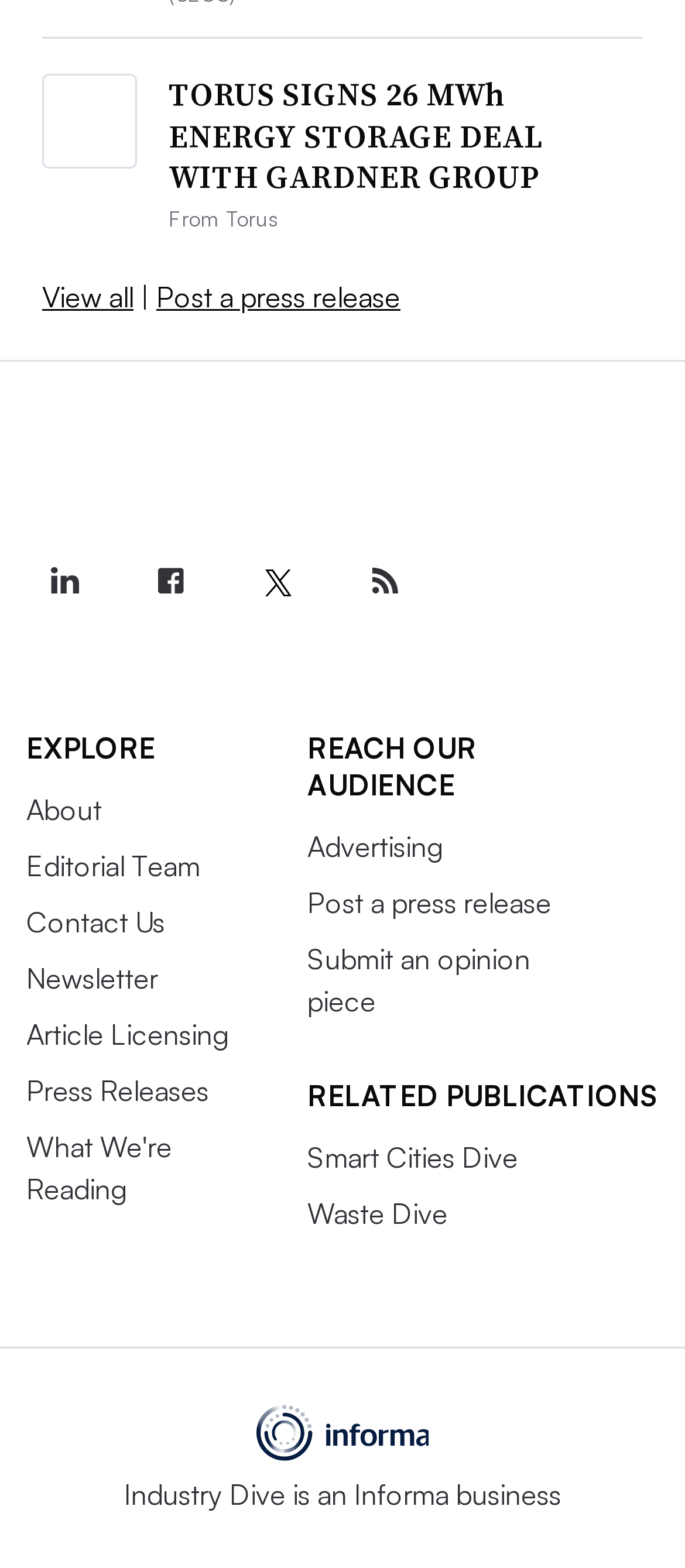Identify the bounding box coordinates for the UI element described by the following text: "aria-label="Industry Dive RSS feed"". Provide the coordinates as four float numbers between 0 and 1, in the format [left, top, right, bottom].

[0.508, 0.347, 0.615, 0.395]